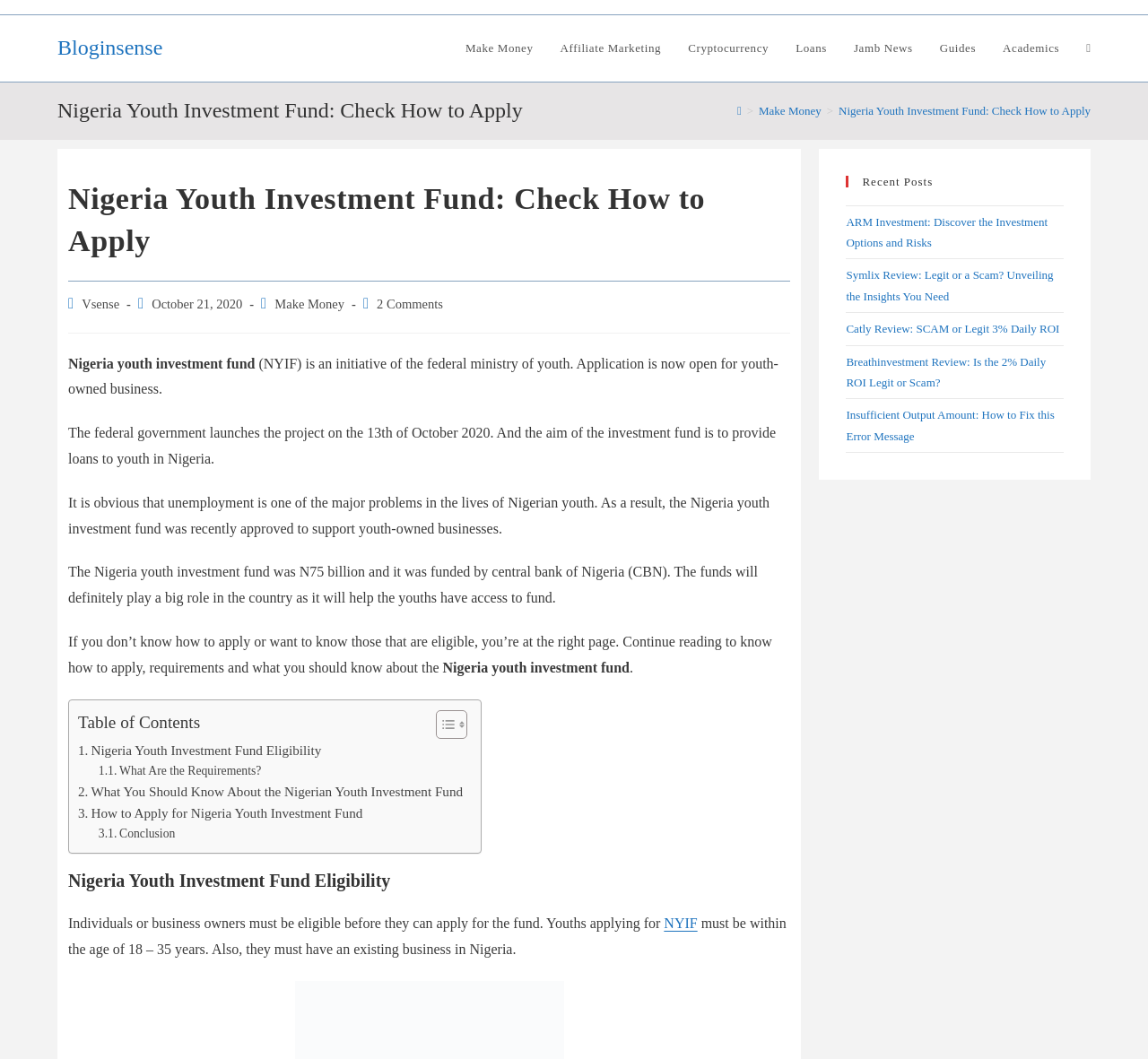Identify the bounding box coordinates for the region of the element that should be clicked to carry out the instruction: "Click on 'Make Money'". The bounding box coordinates should be four float numbers between 0 and 1, i.e., [left, top, right, bottom].

[0.394, 0.014, 0.476, 0.077]